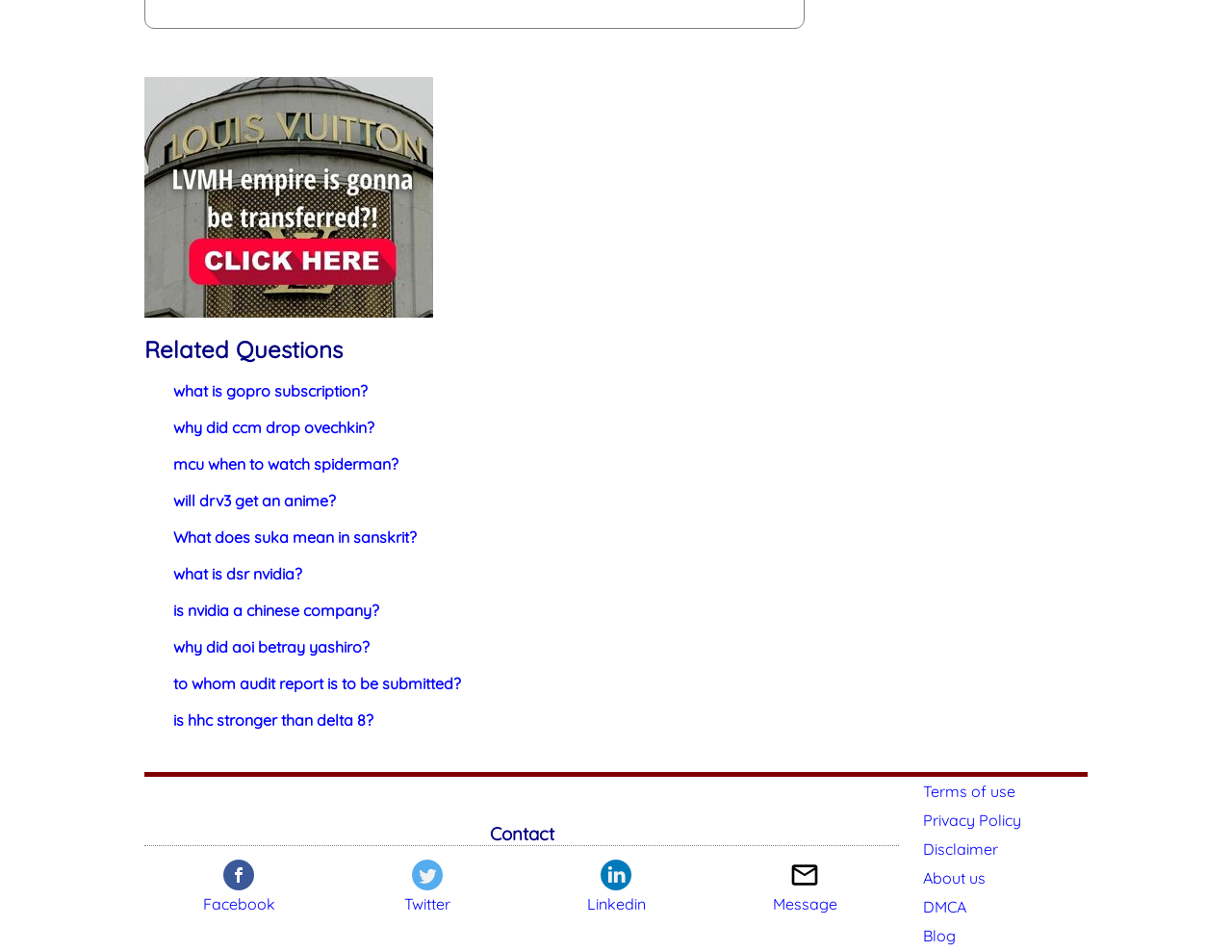Please answer the following question using a single word or phrase: 
How many links are in the footer section?

5